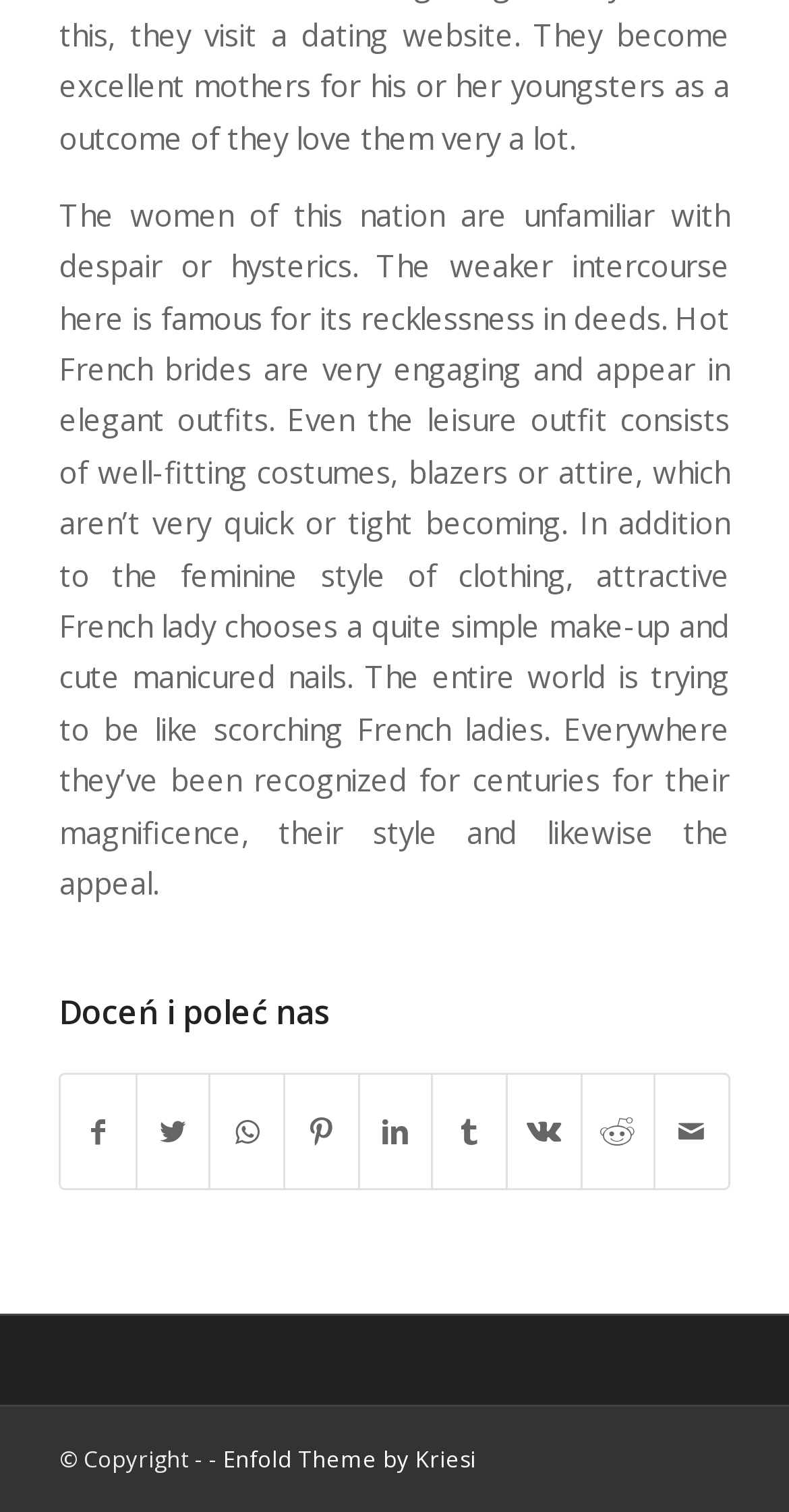What is the theme of the webpage?
Please provide a comprehensive answer based on the information in the image.

The webpage appears to be describing the characteristics of French women, suggesting that the theme of the webpage is related to dating or relationships.